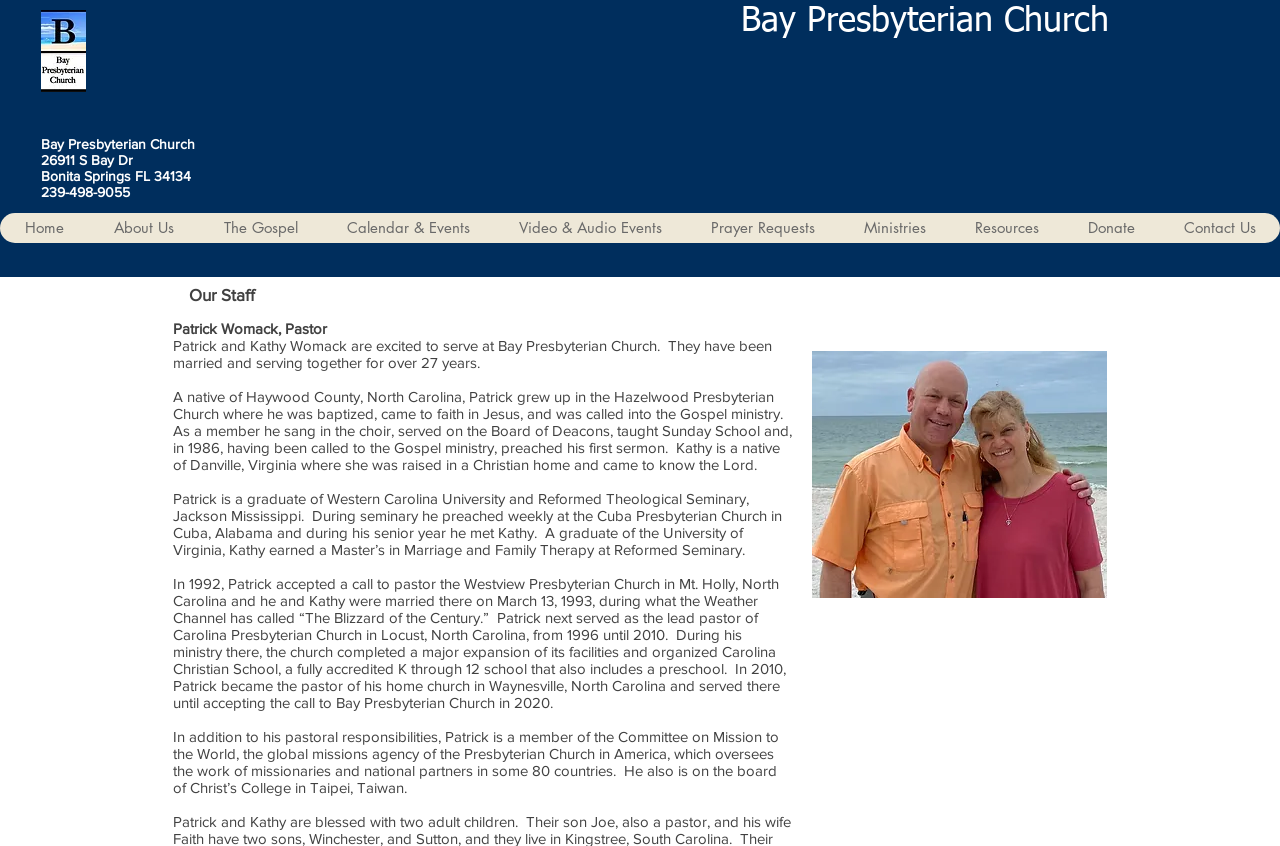What is the name of the church?
Look at the image and respond with a one-word or short phrase answer.

Bay Presbyterian Church